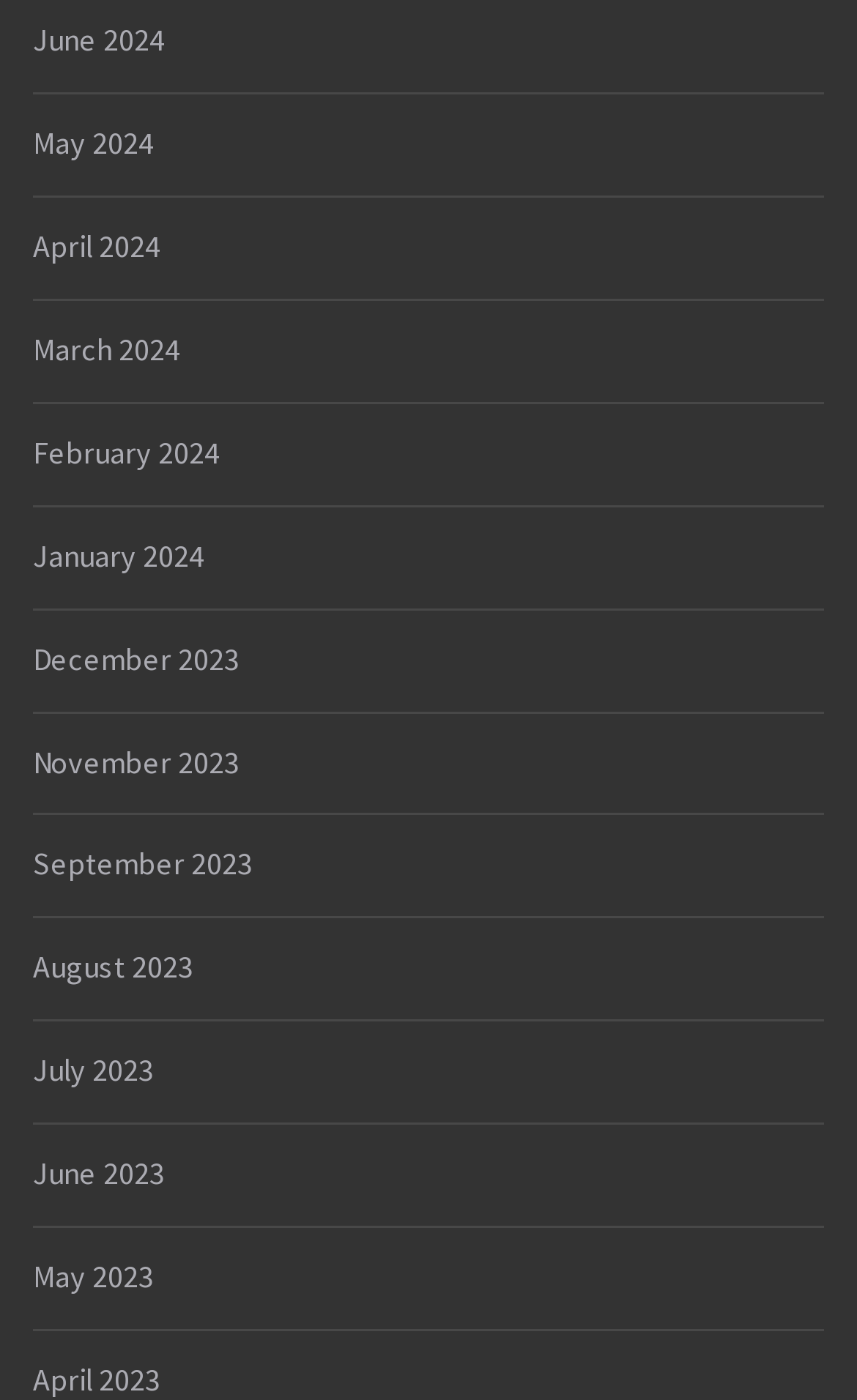Given the description July 2023, predict the bounding box coordinates of the UI element. Ensure the coordinates are in the format (top-left x, top-left y, bottom-right x, bottom-right y) and all values are between 0 and 1.

[0.038, 0.746, 0.179, 0.786]